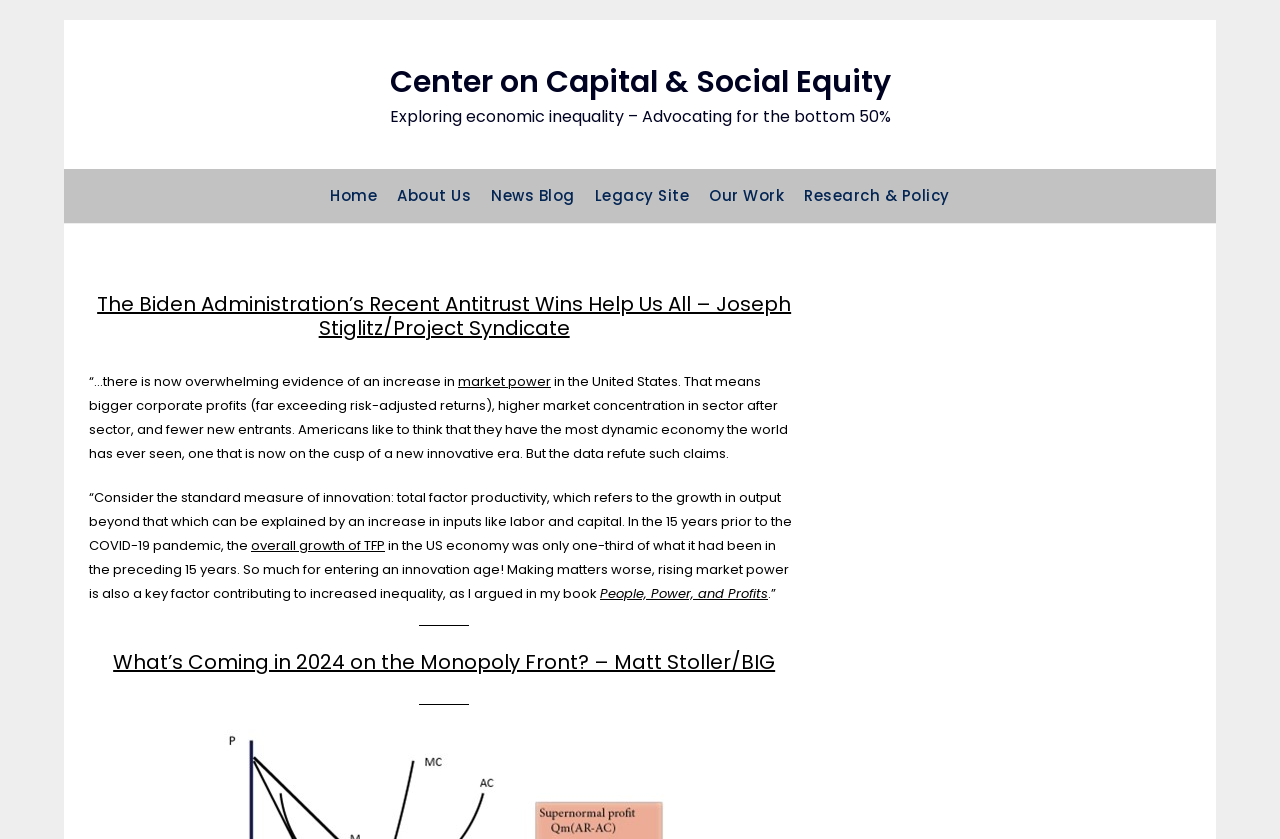What is the organization mentioned in the header? Analyze the screenshot and reply with just one word or a short phrase.

Center on Capital & Social Equity